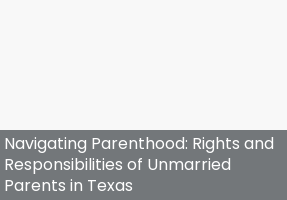What is the purpose of the content?
Using the visual information, answer the question in a single word or phrase.

To assist unmarried parents